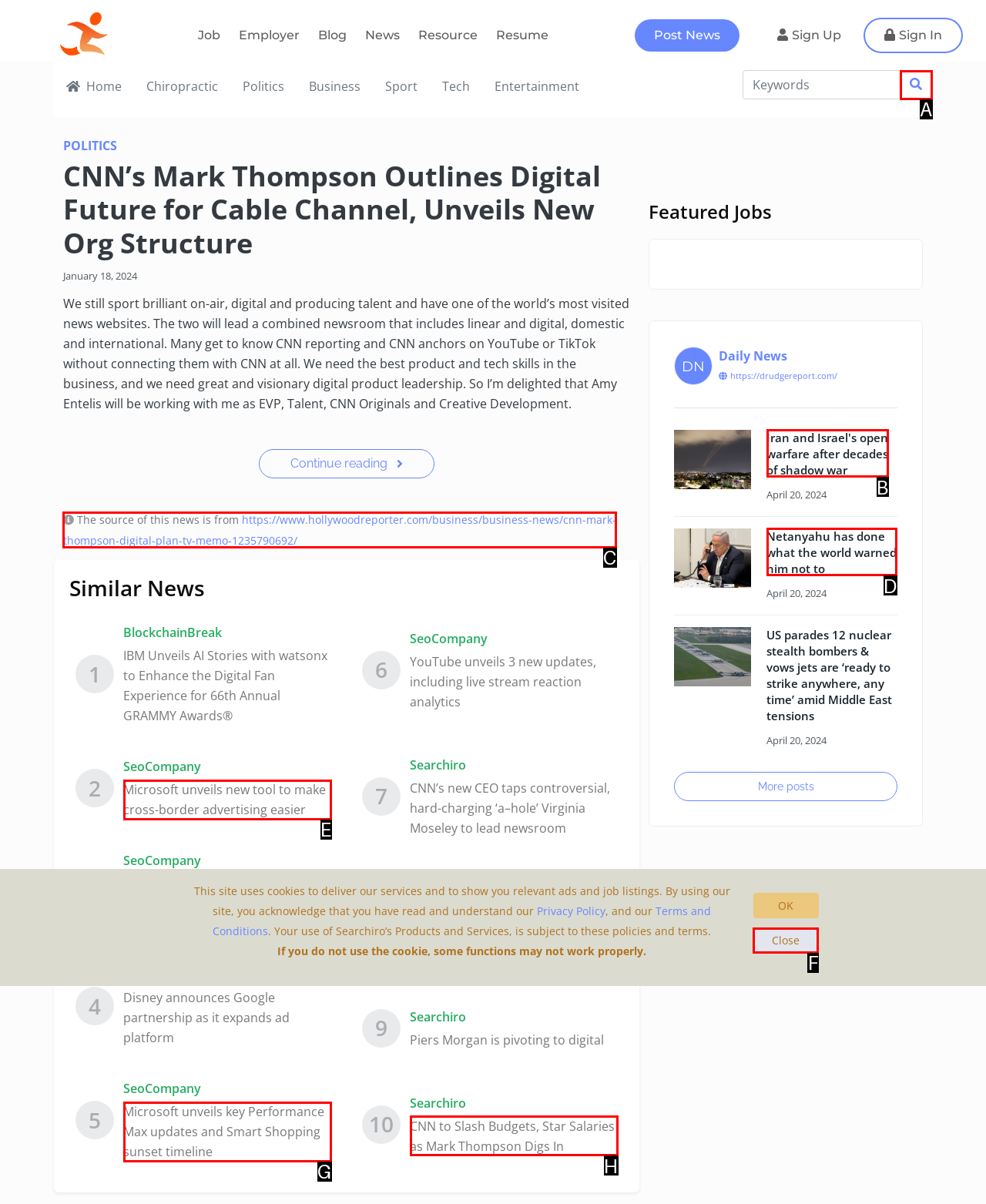Based on the task: Visit the Hollywood Reporter website, which UI element should be clicked? Answer with the letter that corresponds to the correct option from the choices given.

C